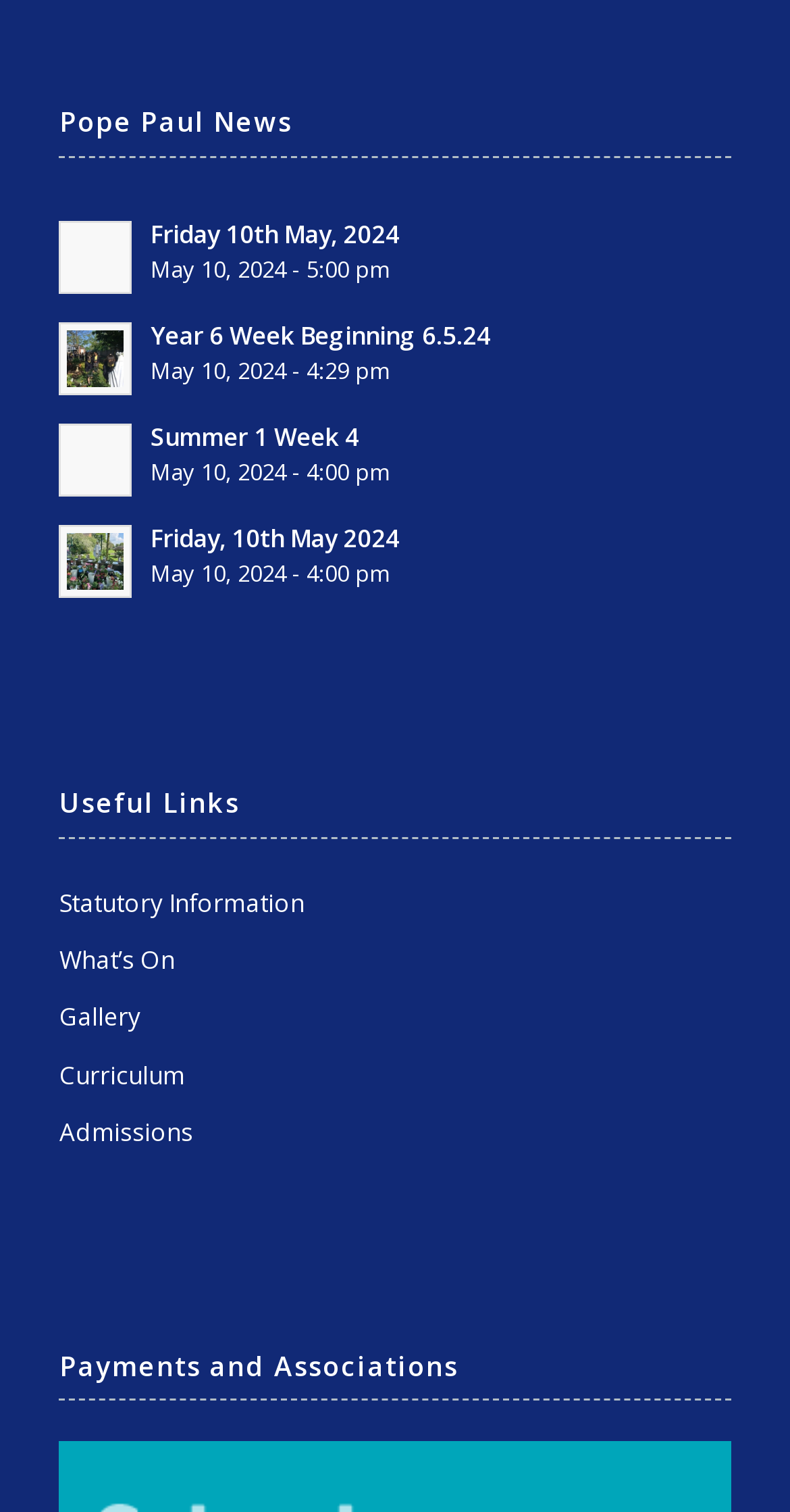What is the last section on the webpage?
Using the details from the image, give an elaborate explanation to answer the question.

I looked at the webpage structure and found that the last section is 'Payments and Associations', which is a heading.